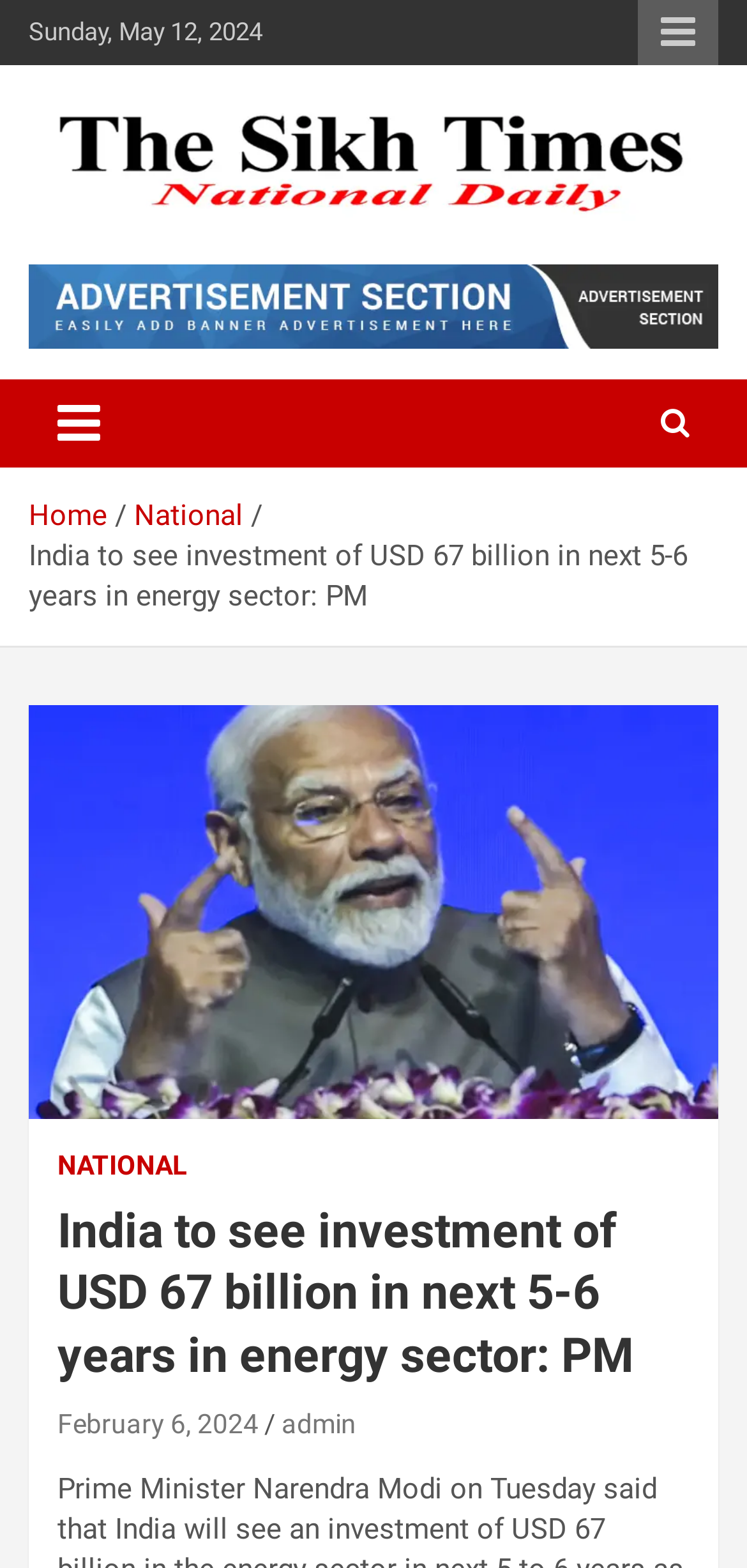Provide the bounding box coordinates for the UI element that is described by this text: "National". The coordinates should be in the form of four float numbers between 0 and 1: [left, top, right, bottom].

[0.179, 0.318, 0.326, 0.34]